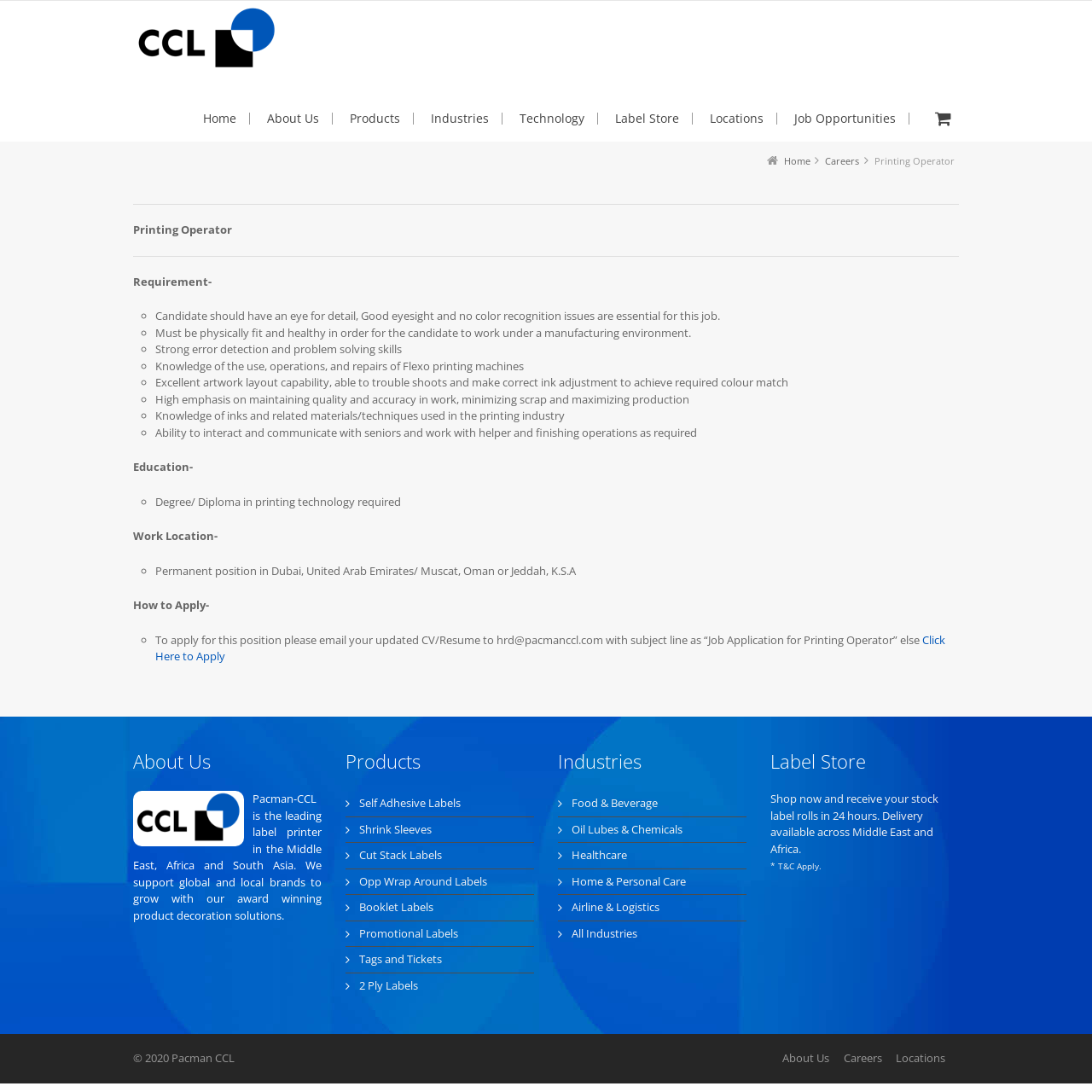Given the element description Click Here to Apply, identify the bounding box coordinates for the UI element on the webpage screenshot. The format should be (top-left x, top-left y, bottom-right x, bottom-right y), with values between 0 and 1.

[0.142, 0.579, 0.866, 0.608]